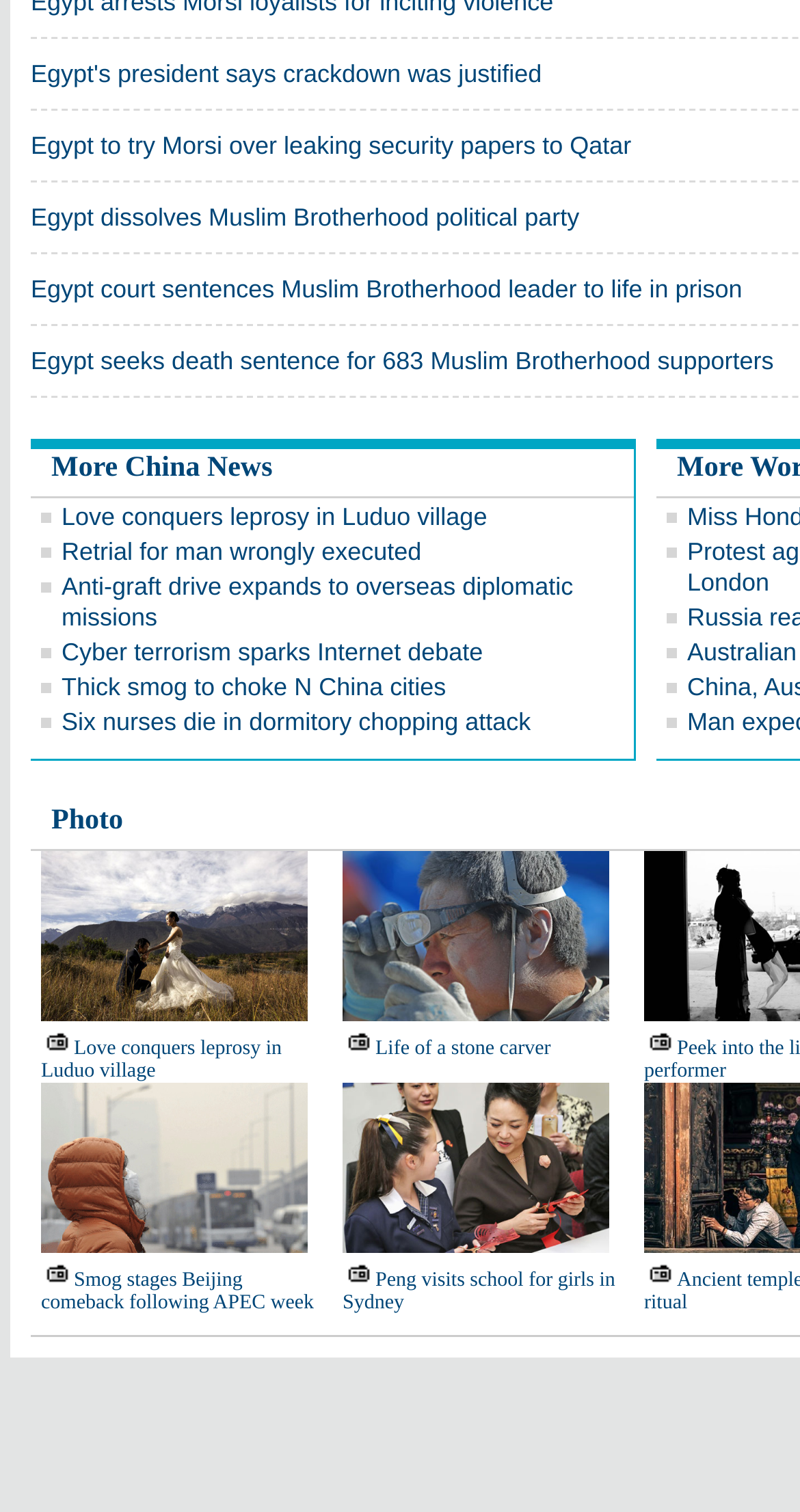Identify the bounding box for the UI element described as: "Retrial for man wrongly executed". Ensure the coordinates are four float numbers between 0 and 1, formatted as [left, top, right, bottom].

[0.077, 0.355, 0.527, 0.374]